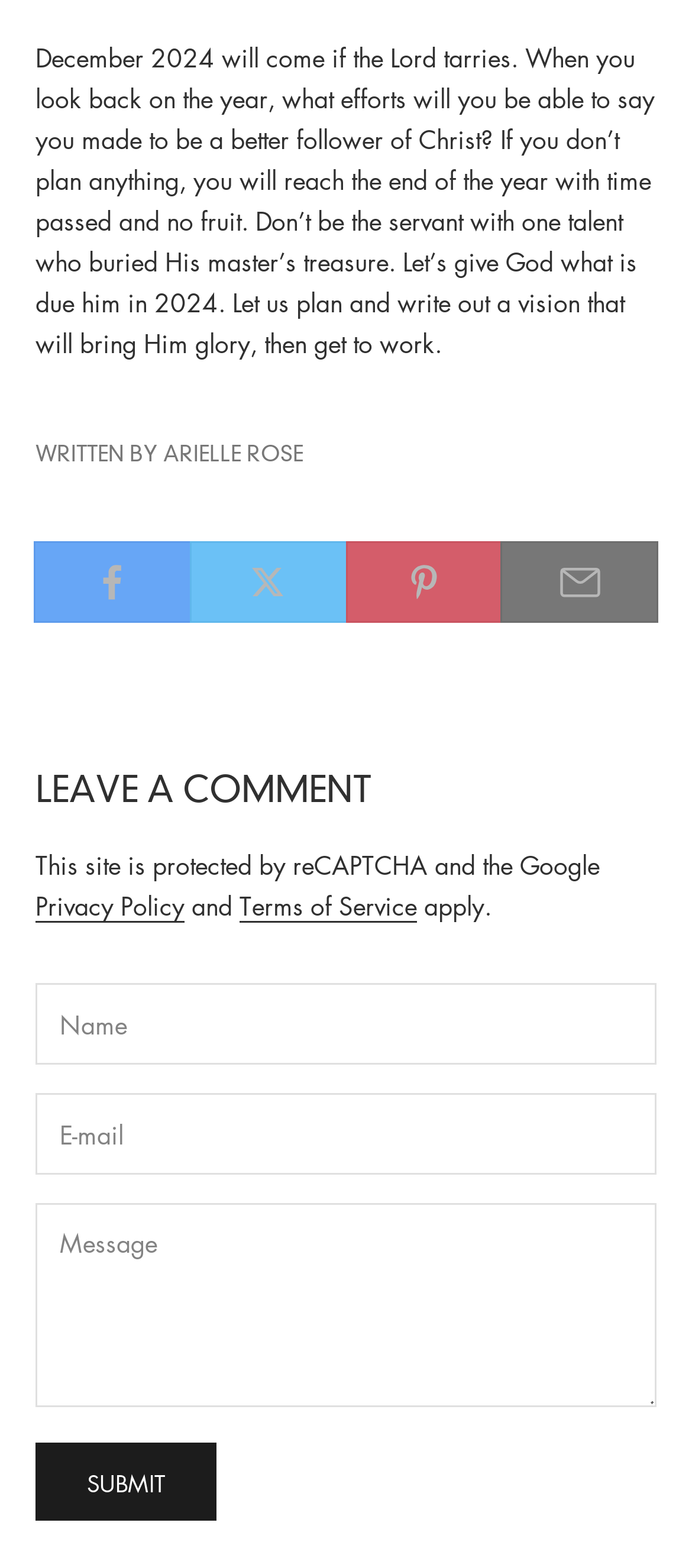What is required to leave a comment?
Look at the image and construct a detailed response to the question.

To leave a comment, users need to fill in the required textboxes, which are 'Name', 'E-mail', and 'Message', and then click the 'SUBMIT' button.